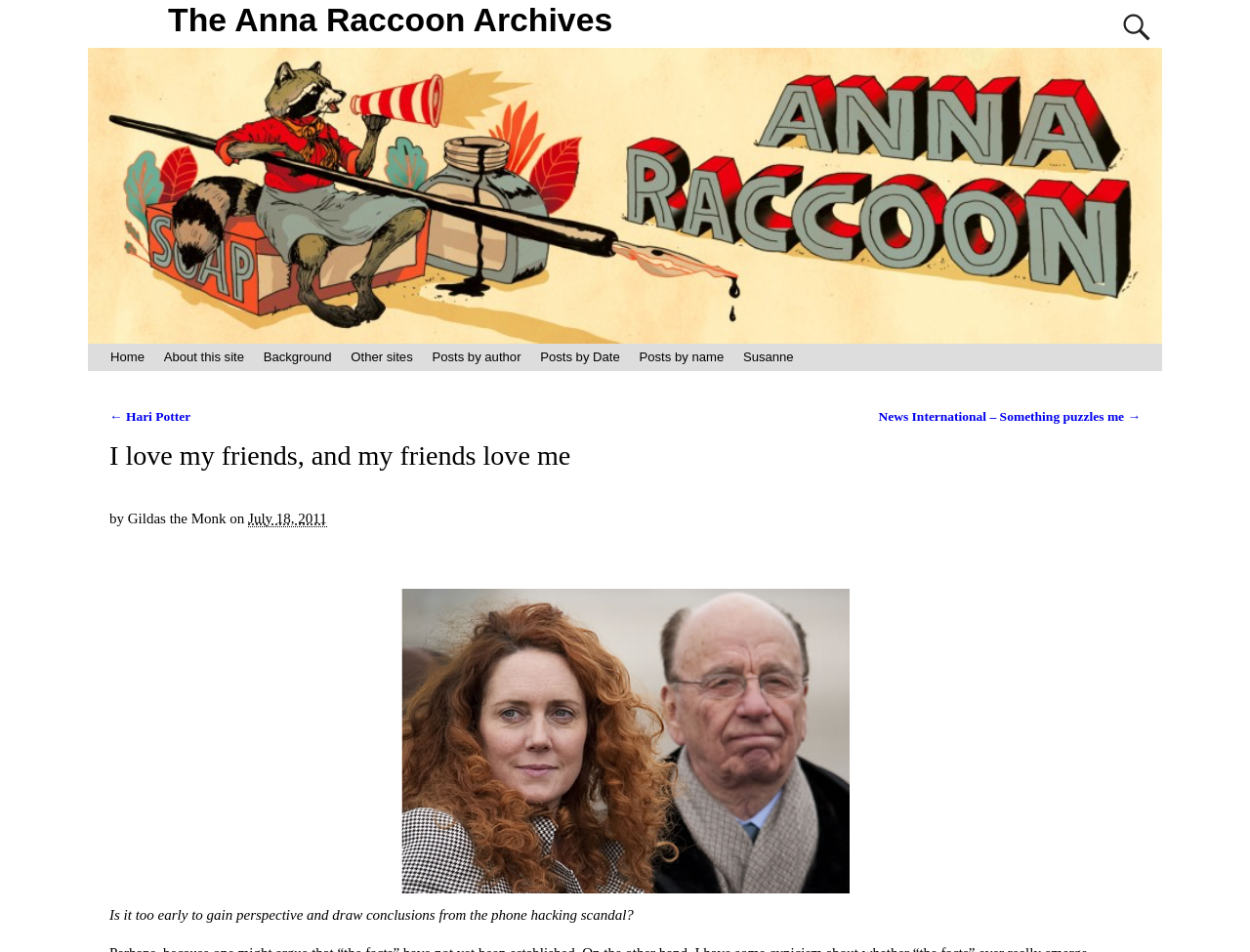What is the date of the current post?
Analyze the screenshot and provide a detailed answer to the question.

I found the date of the current post by looking at the text following the 'on' keyword, which is a common way to indicate the date of a post. The text 'on' is followed by an abbreviation '2011-07-18', which can be expanded to 'July 18, 2011', so I concluded that July 18, 2011 is the date of the current post.